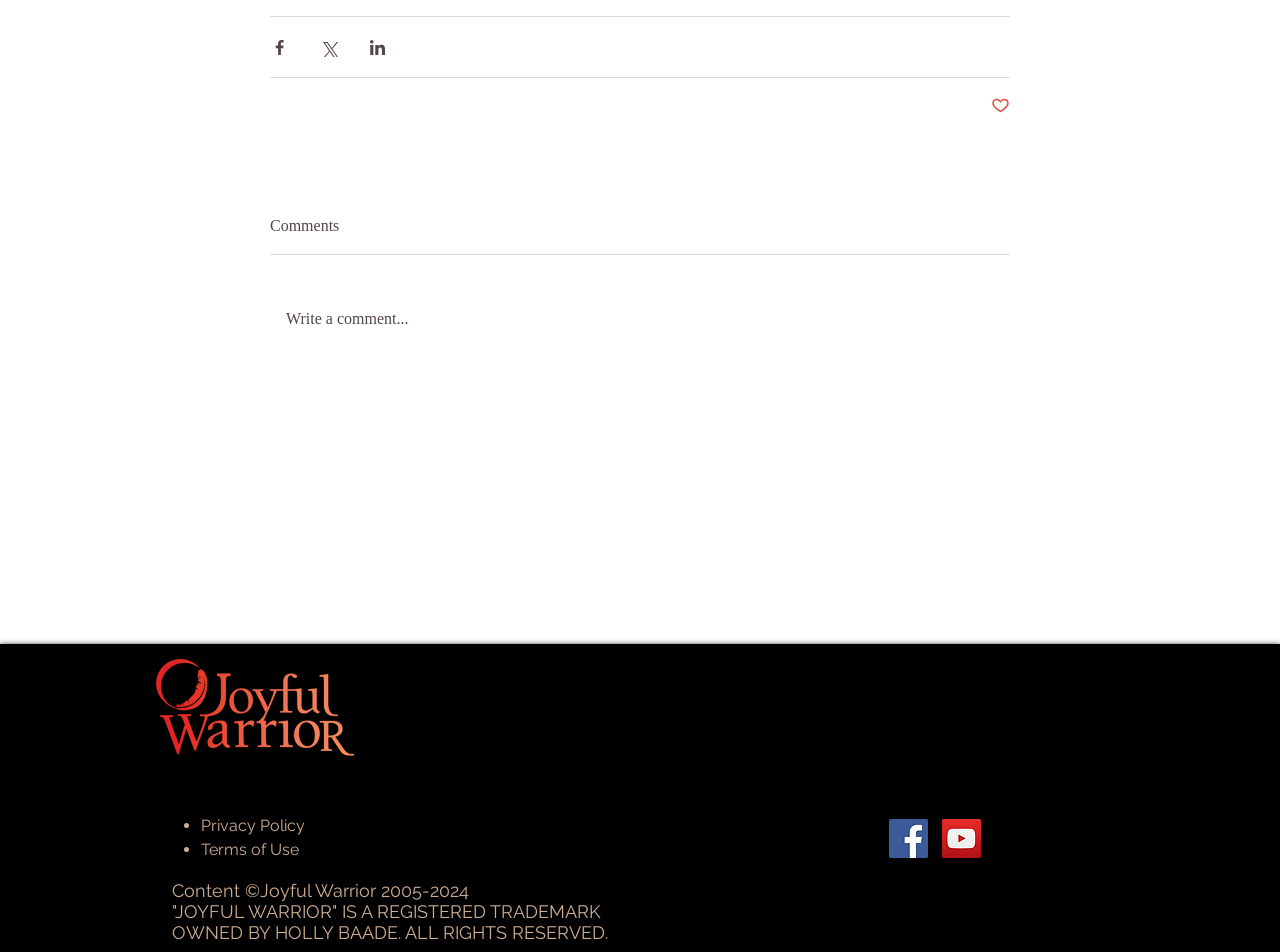What is the section below the separator?
Answer with a single word or phrase by referring to the visual content.

Comments